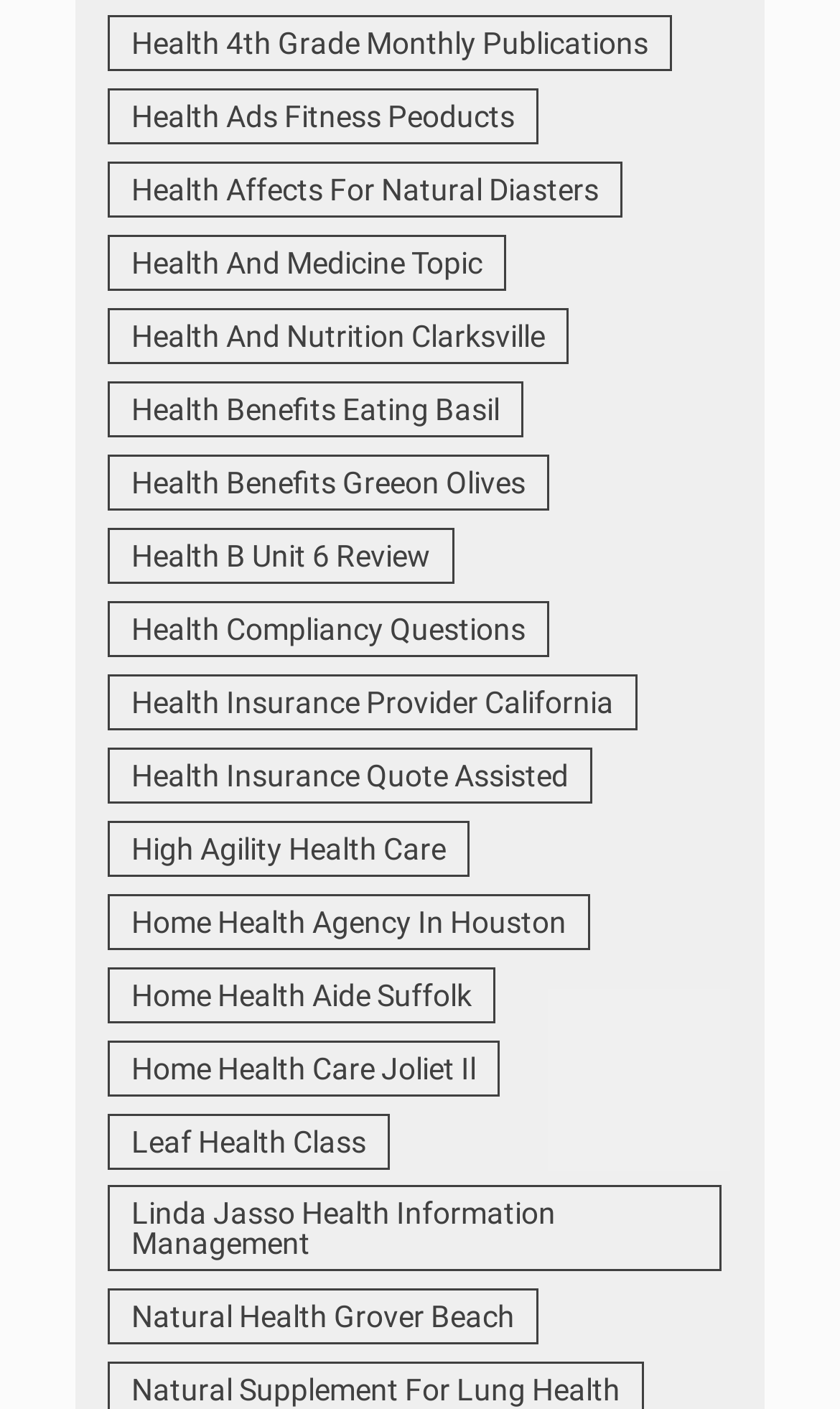How many links have 'Insurance' in their title?
Please describe in detail the information shown in the image to answer the question.

I searched for the word 'Insurance' in the link titles and found two links that contain this word: 'Health Insurance Provider California' and 'Health Insurance Quote Assisted'.